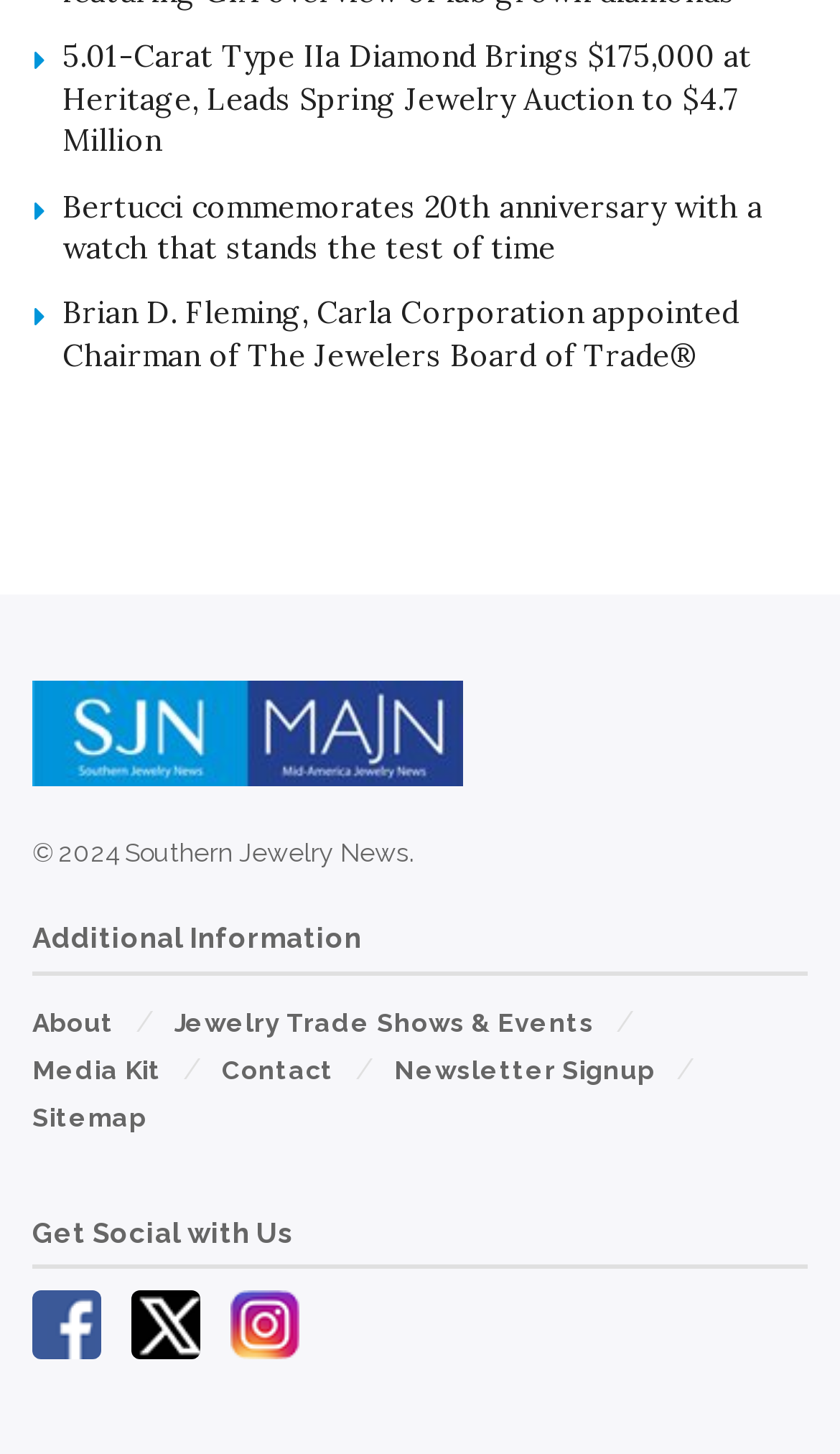What is the copyright year of the publication?
Using the image provided, answer with just one word or phrase.

2024